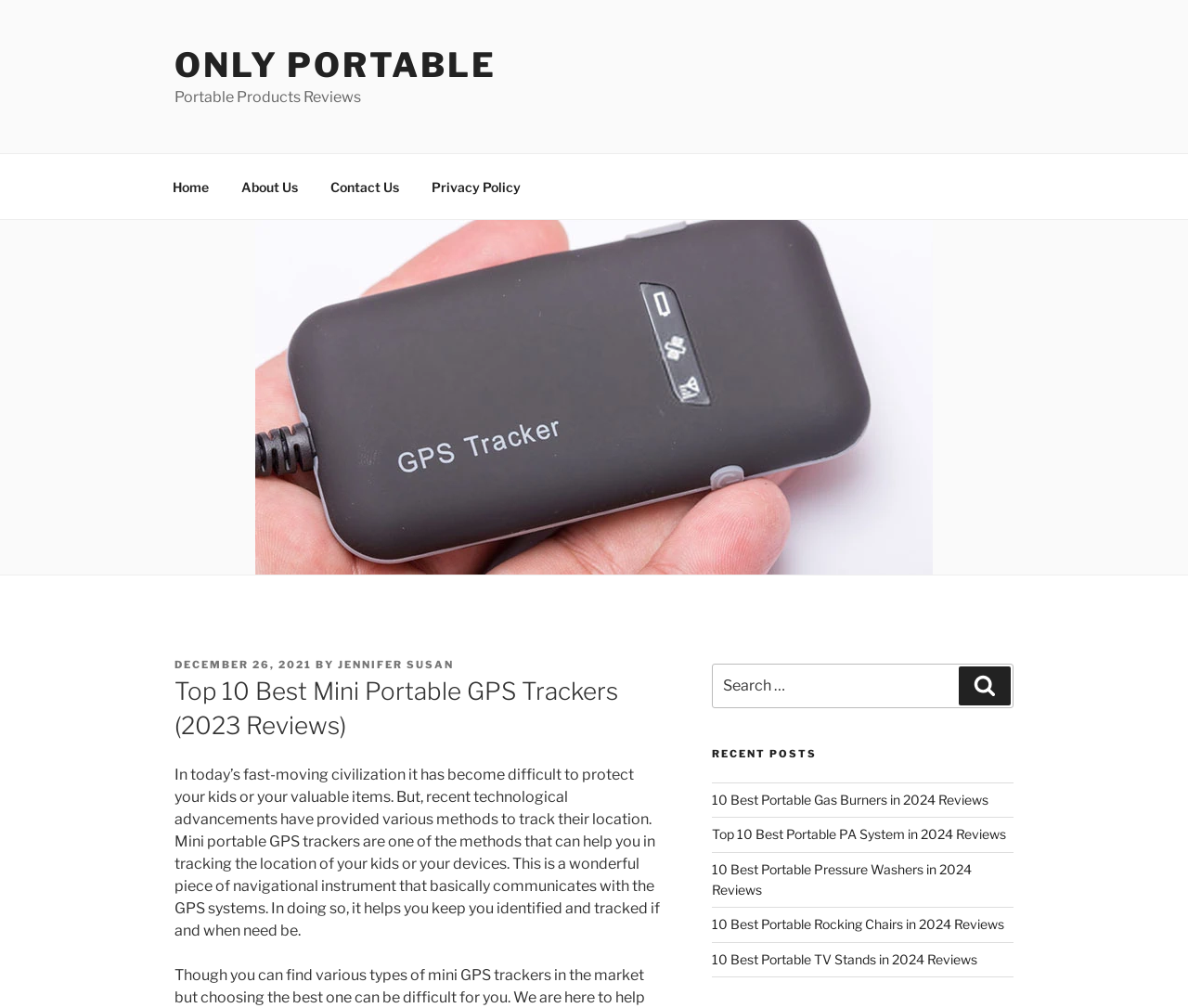Please find the main title text of this webpage.

Top 10 Best Mini Portable GPS Trackers (2023 Reviews)